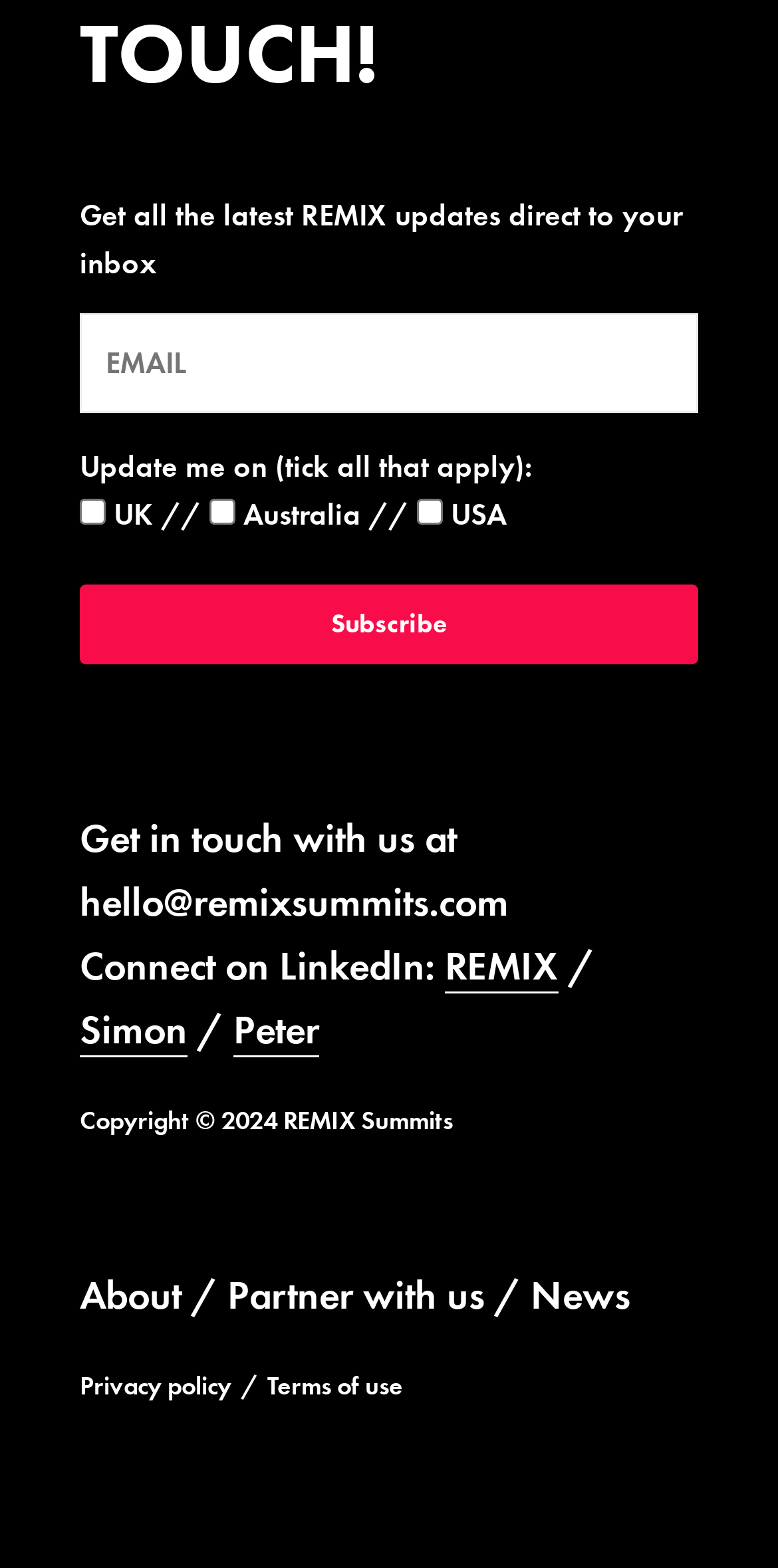Determine the bounding box coordinates of the clickable element necessary to fulfill the instruction: "Subscribe to newsletter". Provide the coordinates as four float numbers within the 0 to 1 range, i.e., [left, top, right, bottom].

[0.103, 0.373, 0.897, 0.424]